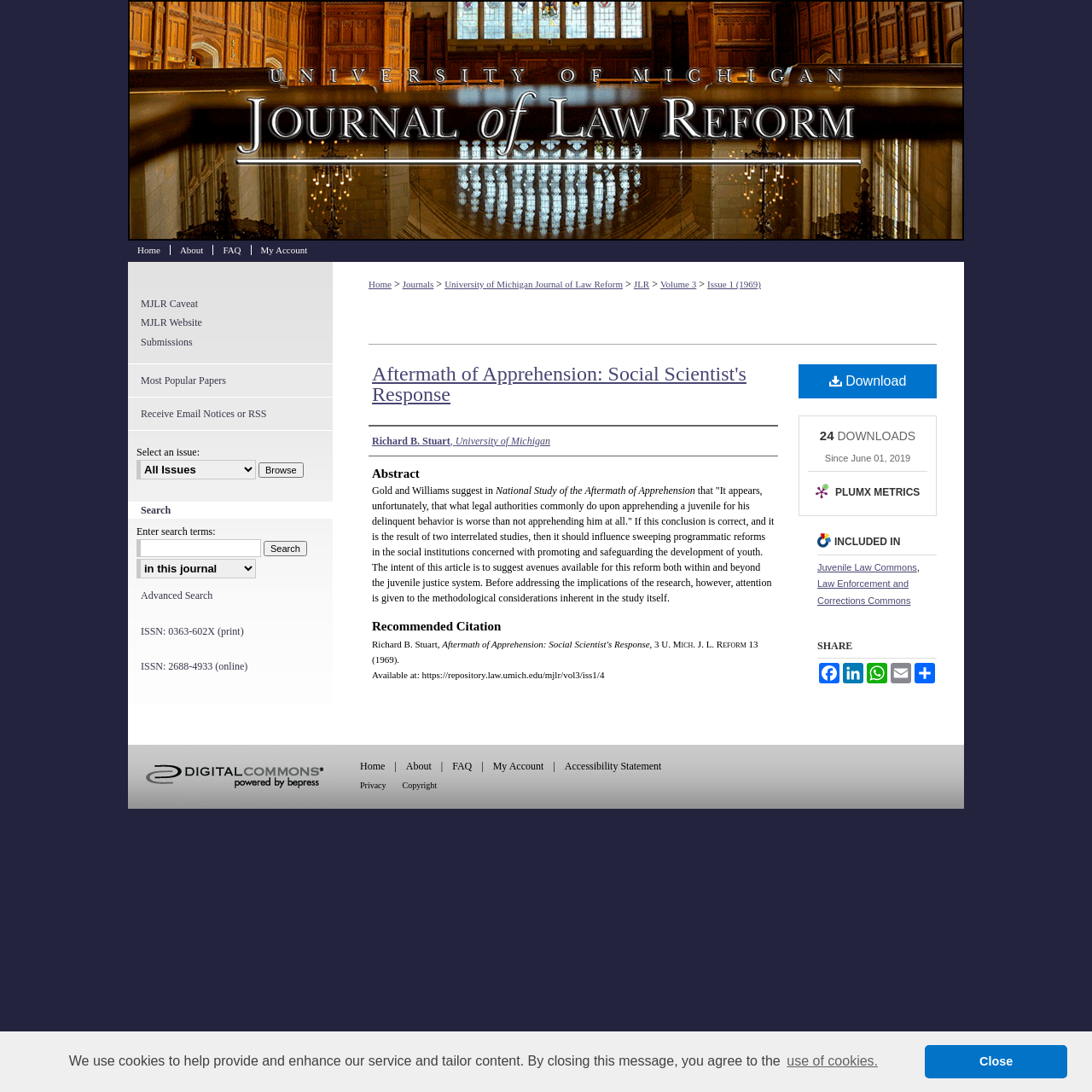What is the name of the journal?
Provide a detailed and extensive answer to the question.

I found the answer by looking at the heading element with the text 'University of Michigan Journal of Law Reform' which is located at the top of the webpage.